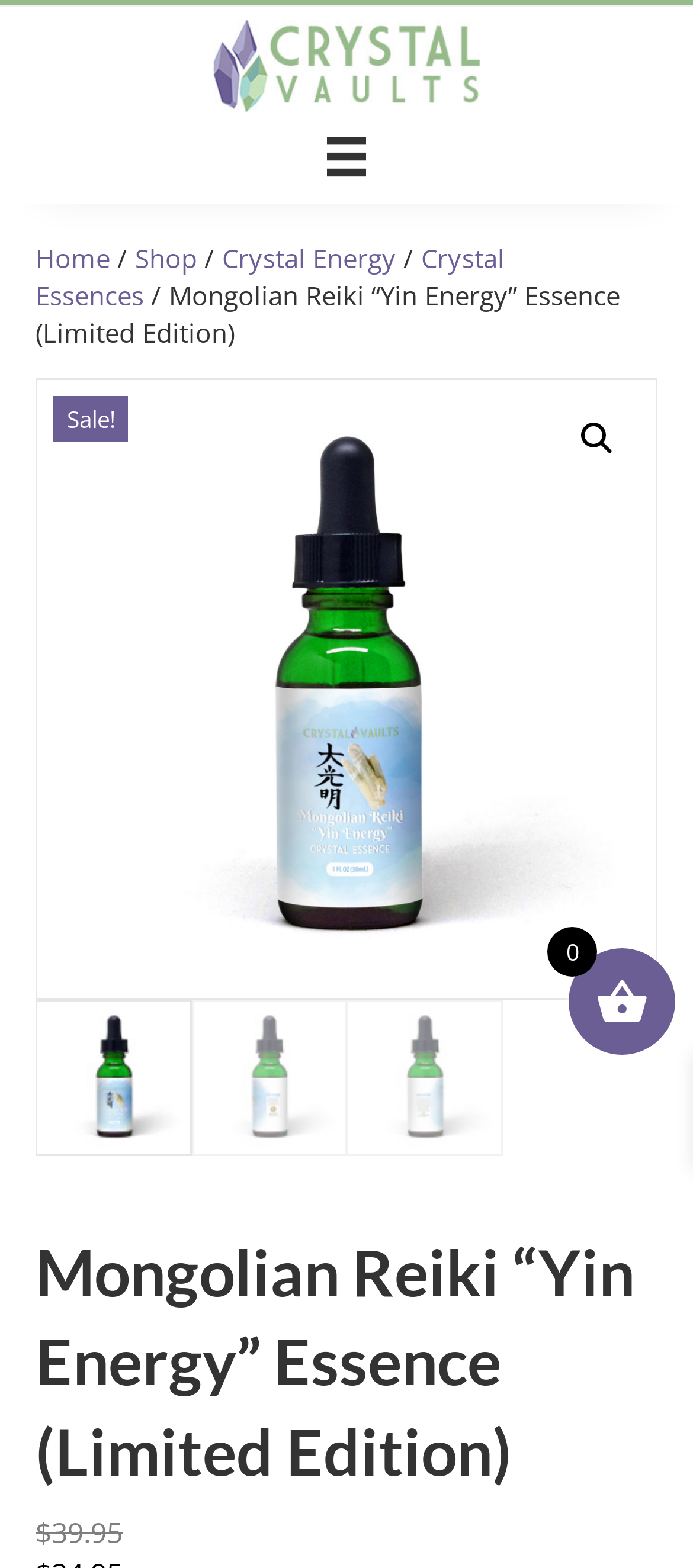Is the product on sale?
Using the image as a reference, deliver a detailed and thorough answer to the question.

I found a 'Sale!' text element on the page, which suggests that the product is currently on sale. This element is located near the product name and price, which further supports this conclusion.